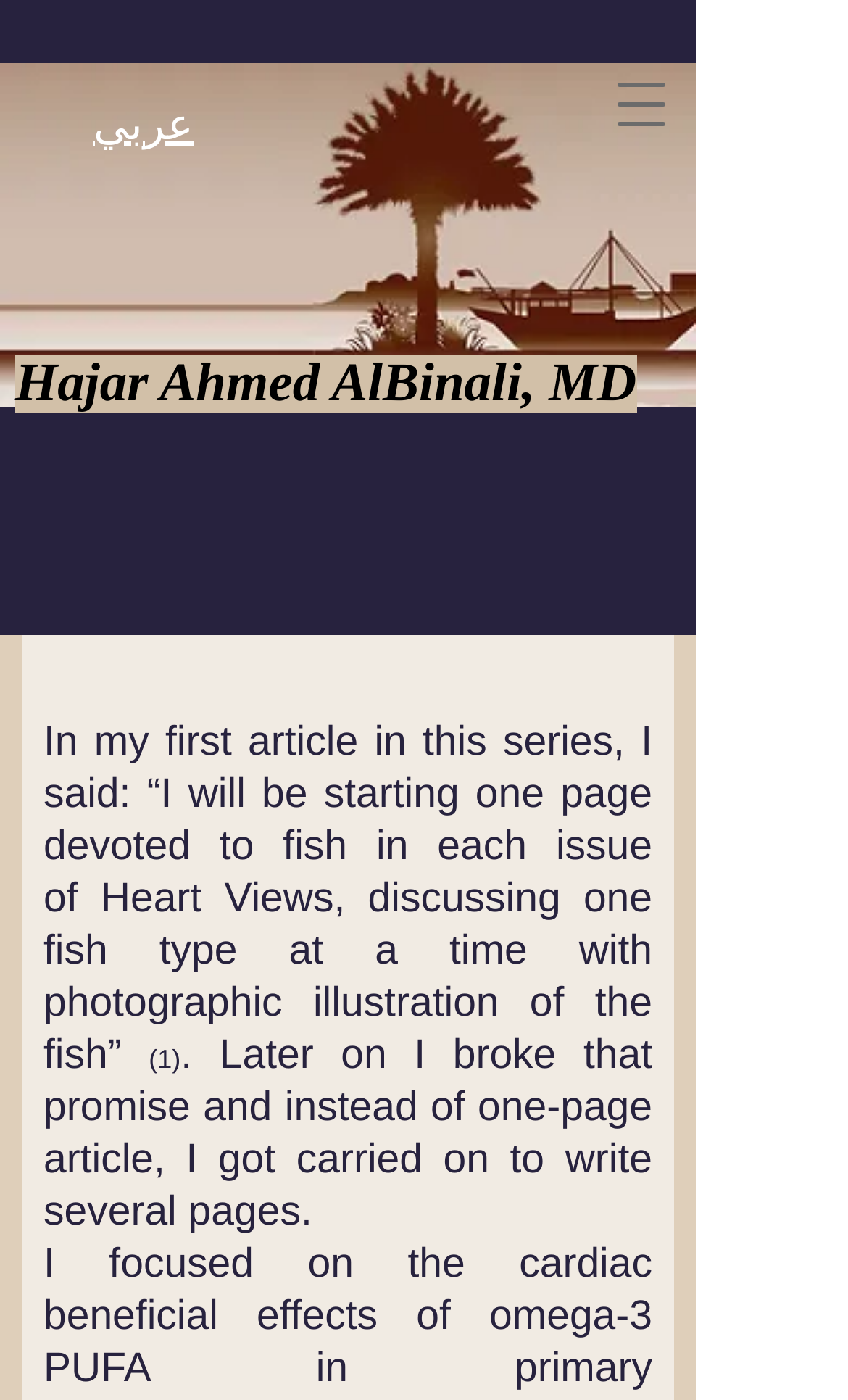What is the topic of the article series?
Offer a detailed and full explanation in response to the question.

The topic of the article series is fish in each issue of Heart Views, as mentioned in the StaticText element with the text 'I will be starting one page devoted to fish in each issue of Heart Views, discussing one fish type at a time with photographic illustration of the fish'.